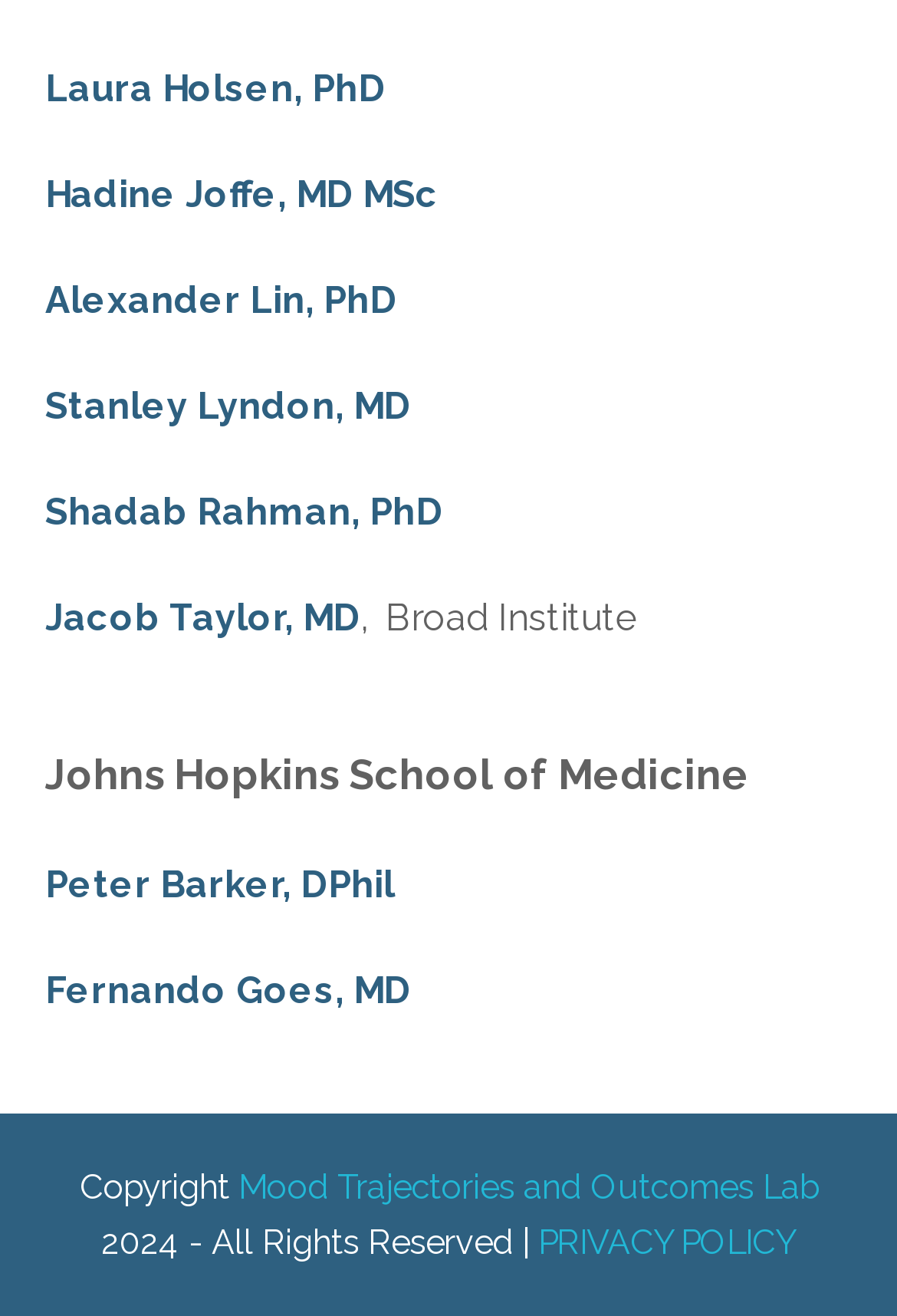Determine the bounding box coordinates of the clickable region to execute the instruction: "go to Johns Hopkins School of Medicine". The coordinates should be four float numbers between 0 and 1, denoted as [left, top, right, bottom].

[0.05, 0.57, 0.835, 0.607]